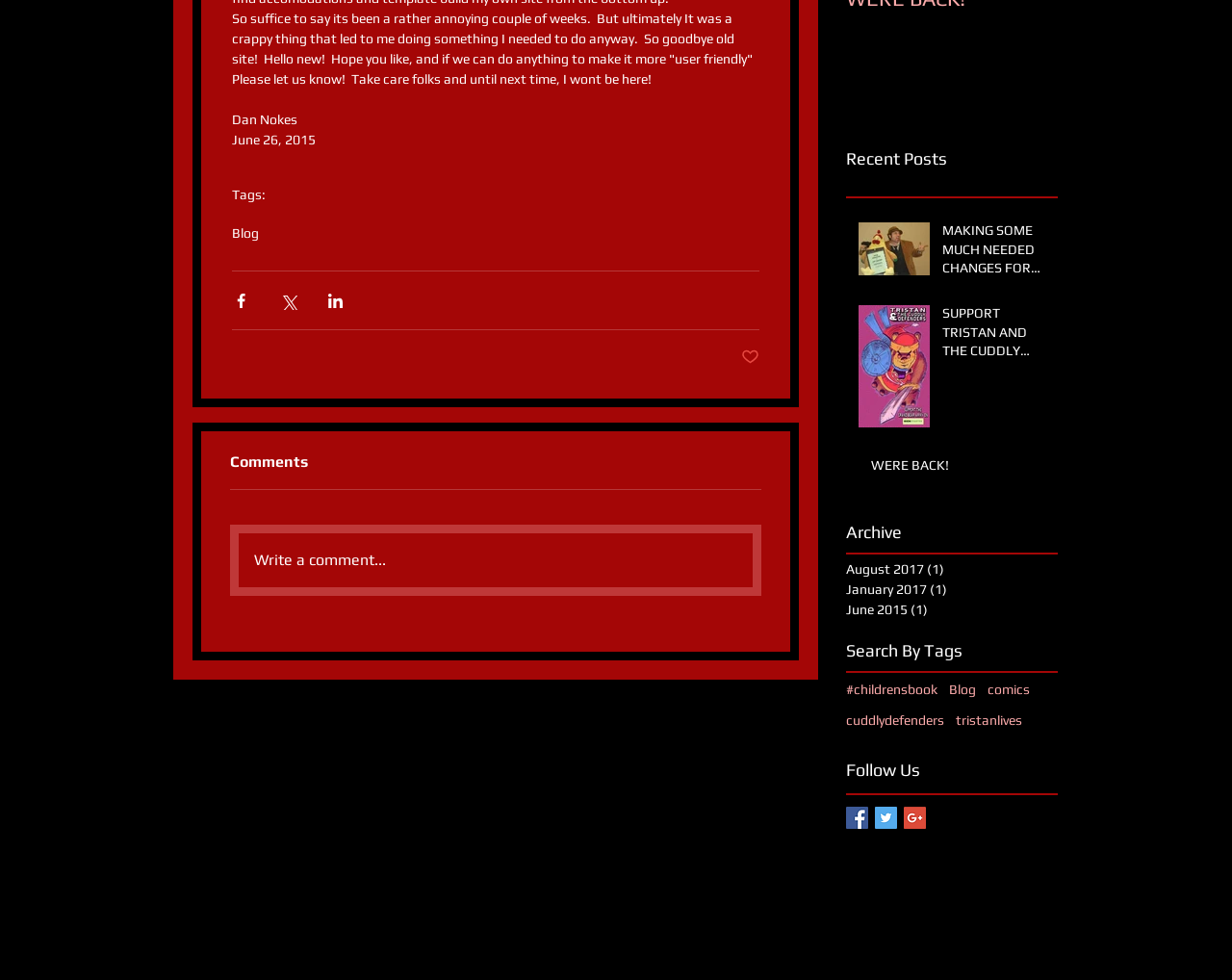Identify the bounding box coordinates for the UI element described by the following text: "University of Florida - Home". Provide the coordinates as four float numbers between 0 and 1, in the format [left, top, right, bottom].

None